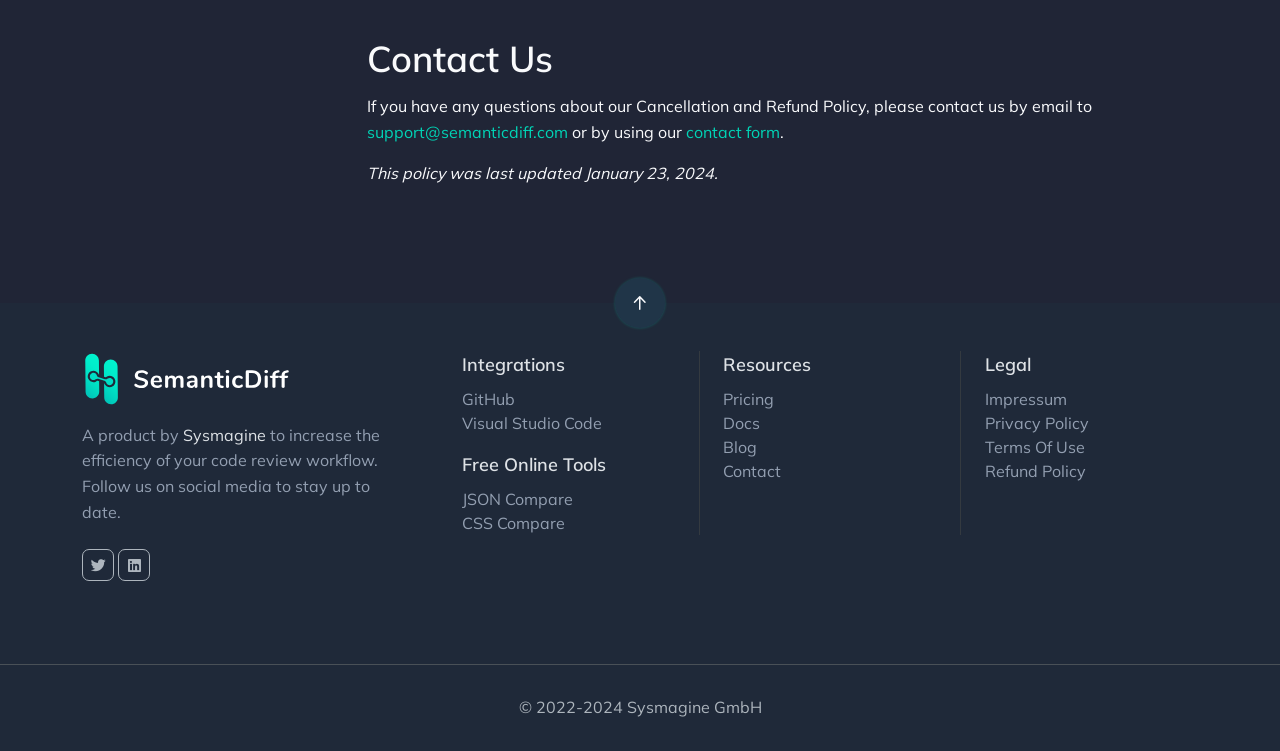Please provide a detailed answer to the question below based on the screenshot: 
How many social media links are available in the footer section?

In the footer section, there are two social media links, represented by the icons  and , which can be used to follow SemanticDiff and stay up to date.